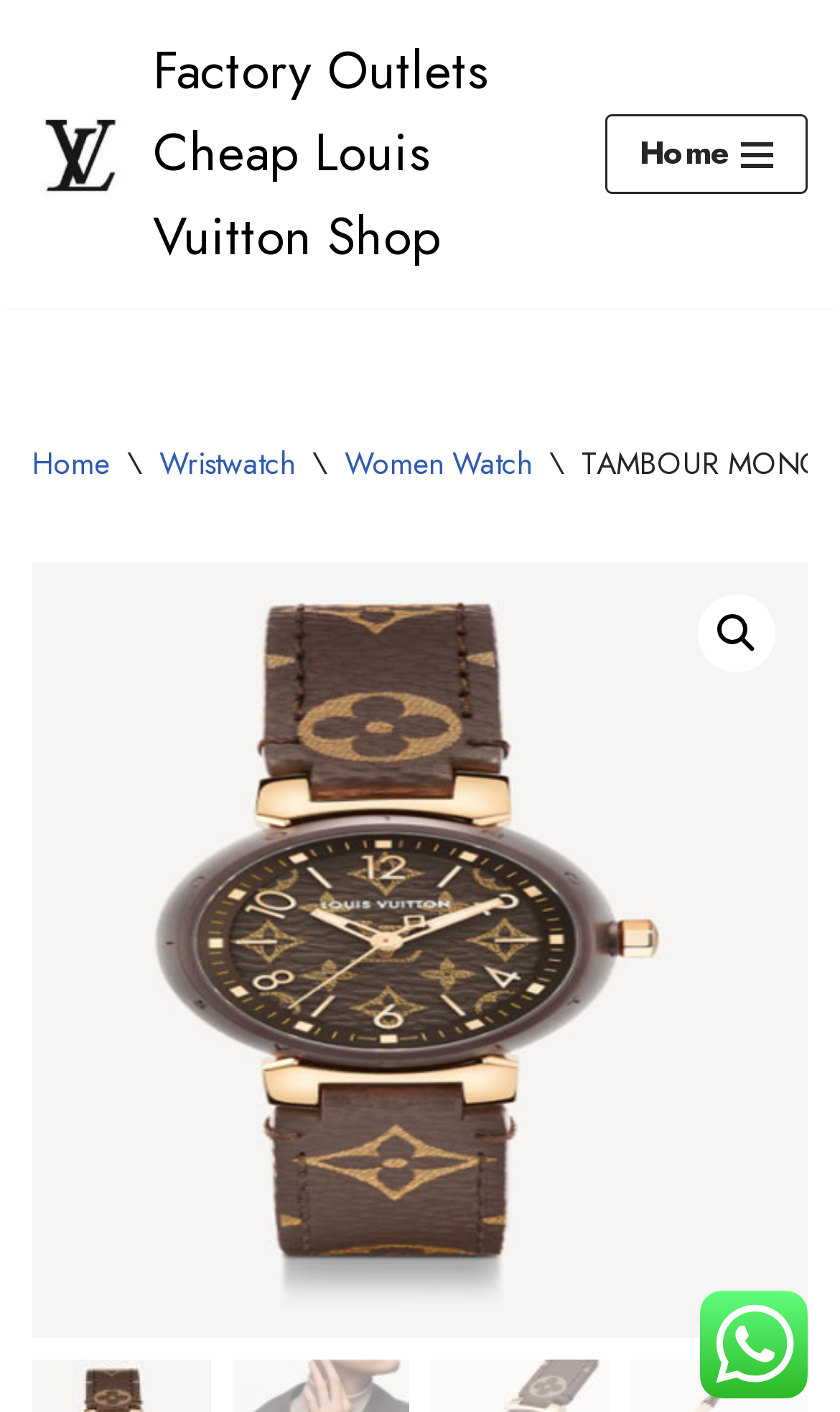What is the symbol on the search button?
Your answer should be a single word or phrase derived from the screenshot.

magnifying glass